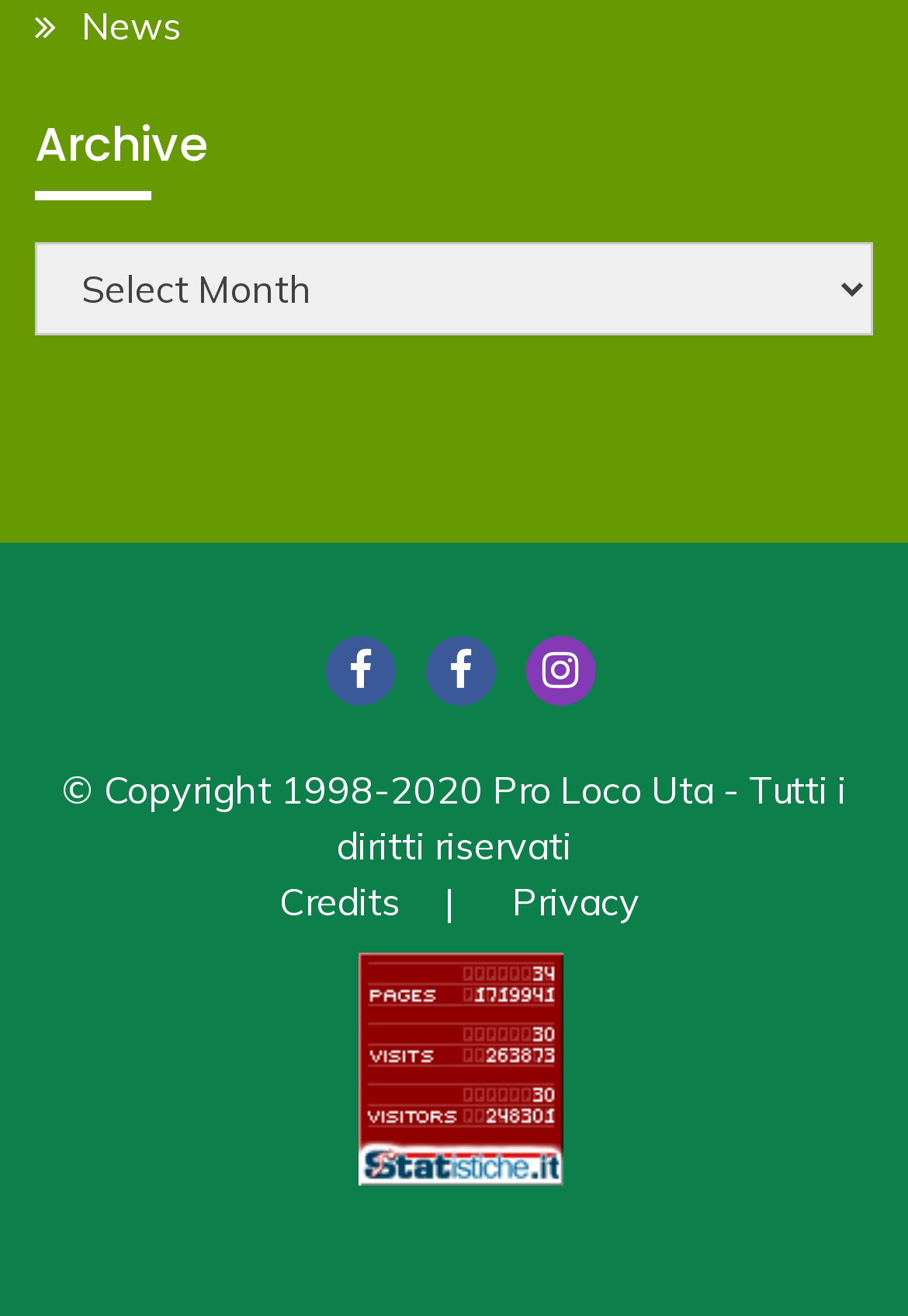Using the provided description News, find the bounding box coordinates for the UI element. Provide the coordinates in (top-left x, top-left y, bottom-right x, bottom-right y) format, ensuring all values are between 0 and 1.

[0.09, 0.001, 0.2, 0.037]